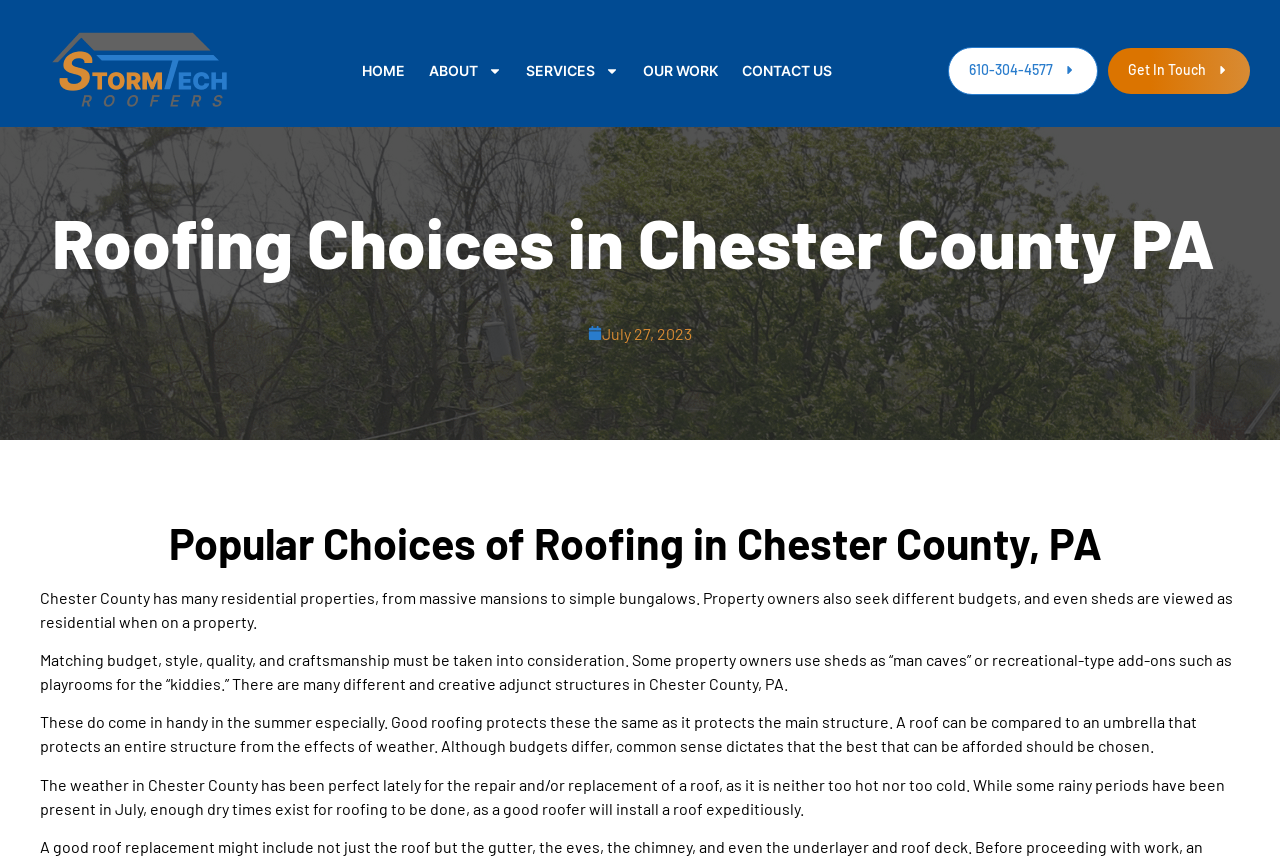What should be considered when choosing a roof?
From the image, respond using a single word or phrase.

Budget, style, quality, craftsmanship